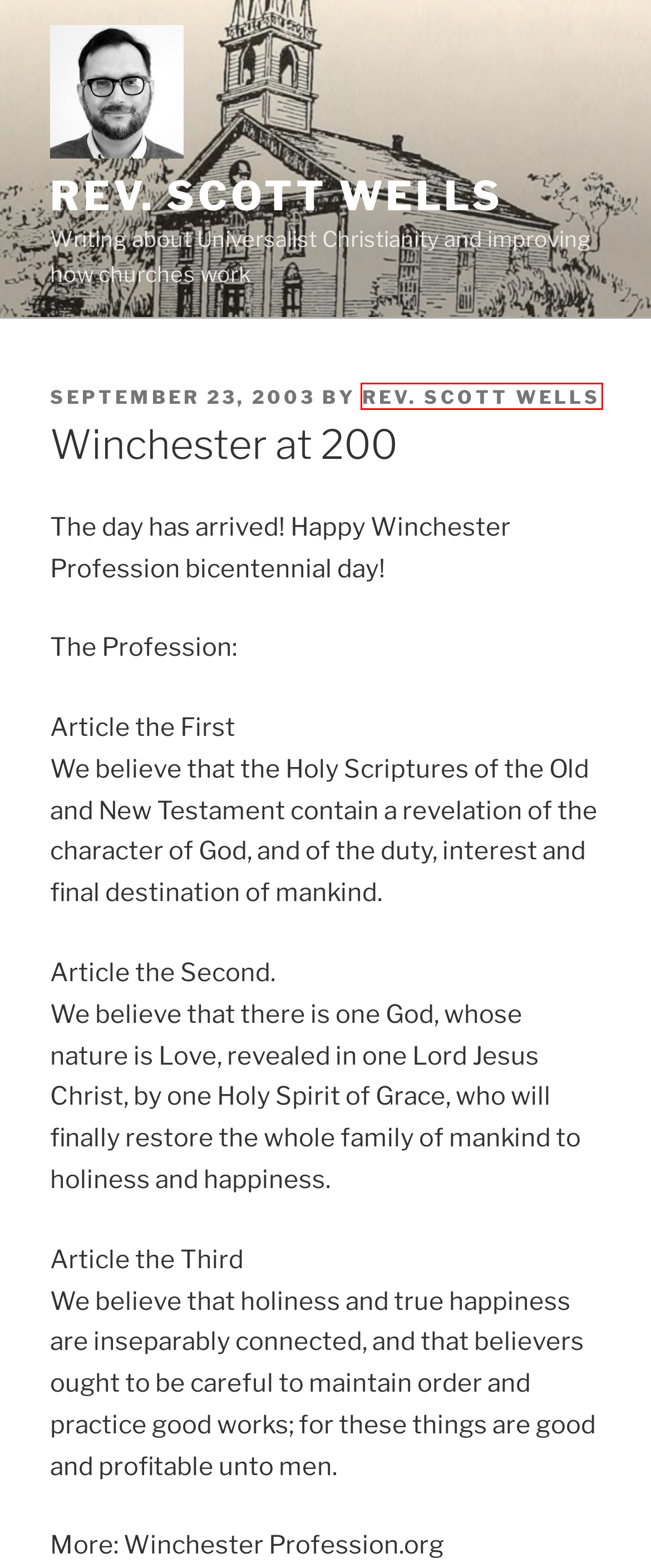Examine the screenshot of a webpage with a red bounding box around a UI element. Select the most accurate webpage description that corresponds to the new page after clicking the highlighted element. Here are the choices:
A. Rev. Scott Wells – Rev. Scott Wells
B. Ordo de Diservo (1907) – Rev. Scott Wells
C. Rev. Scott Wells – Writing about Universalist Christianity and improving how churches work
D. UGC "Christ Will Conquer" logo – Rev. Scott Wells
E. Winchester Profession of 1803 (Universalist) – Rev. Scott Wells
F. Washington Avowal I – Rev. Scott Wells
G. Contact me – Rev. Scott Wells
H. This Sunday's sermon on the Winchester Profession – Rev. Scott Wells

A